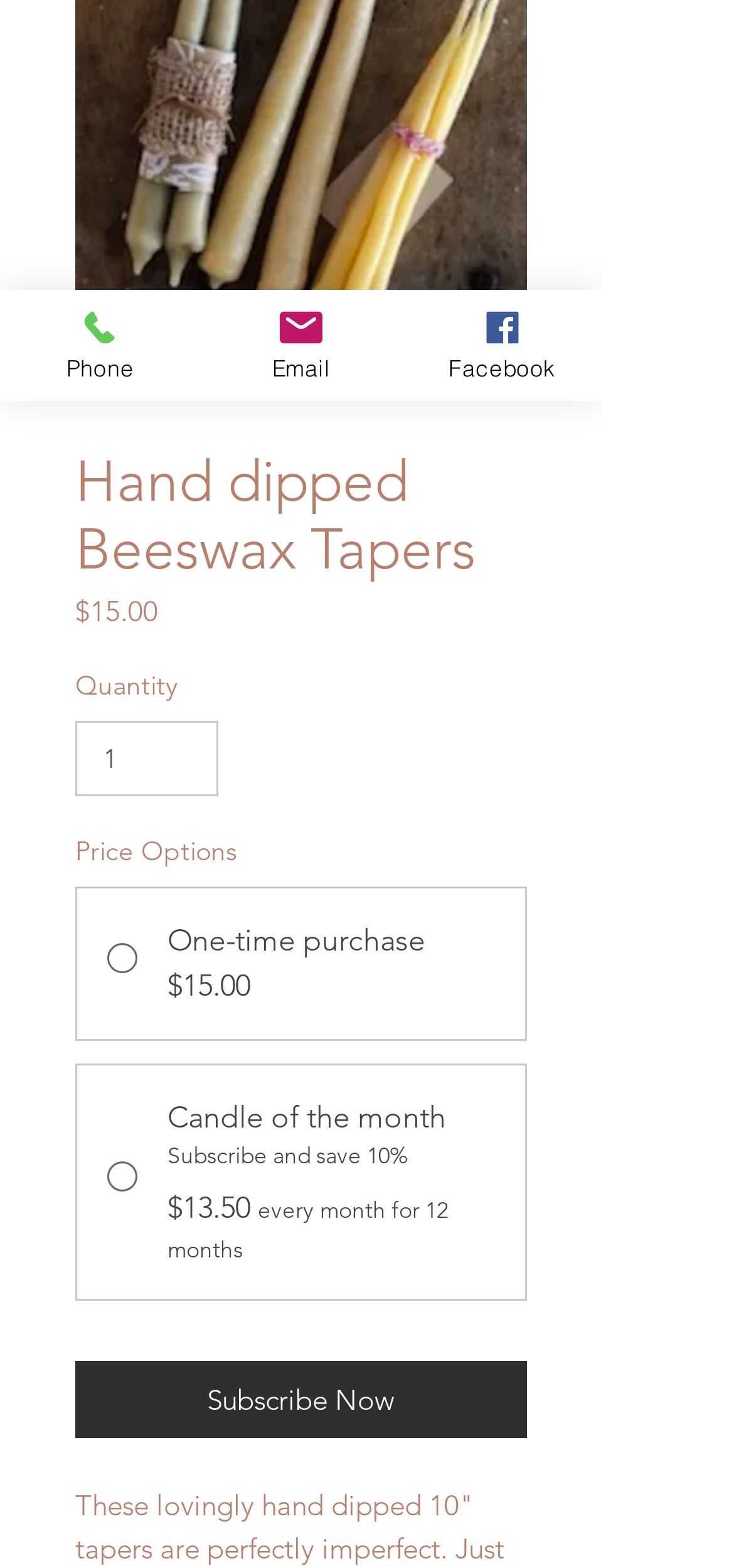Locate the UI element described by Facebook in the provided webpage screenshot. Return the bounding box coordinates in the format (top-left x, top-left y, bottom-right x, bottom-right y), ensuring all values are between 0 and 1.

[0.547, 0.185, 0.821, 0.256]